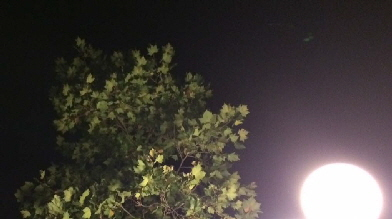Explain all the elements you observe in the image.

The image captures a nighttime scene featuring a large leafy tree set against a dark sky. The leaves are illuminated by the soft glow of a circular light source, possibly a street lamp, positioned to the right. This light adds a warm tint to the foliage, creating a contrast with the surrounding darkness, emphasizing the vibrant greens of the leaves. The overall ambiance conveys a sense of tranquility and subtle beauty typical of nighttime outdoor settings.